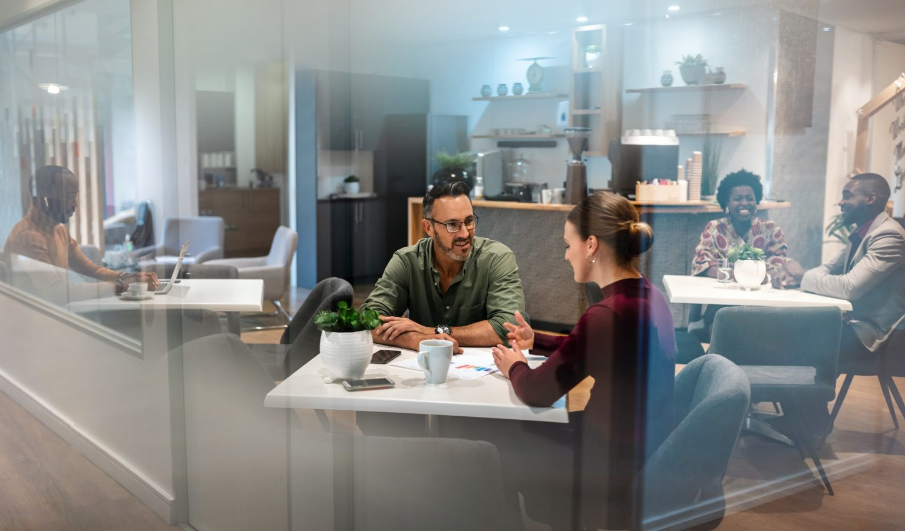Explain the scene depicted in the image, including all details.

In a modern office break room, two colleagues engage in a lively discussion at a table, showcasing a collaborative work environment. The man, wearing glasses and a green shirt, leans forward with interest as he listens to the woman across from him, who is animatedly speaking and gesturing. They are surrounded by an inviting atmosphere with natural light filtering in, plants accenting the minimalist decor, and a well-stocked kitchen area visible in the background. On another table, two other individuals, a woman smiling with a coffee cup and a man in a suit, share a moment, adding to the sense of community and teamwork. This setting emphasizes the importance of creating comfortable spaces for employees to relax and interact, enhancing overall workplace satisfaction.